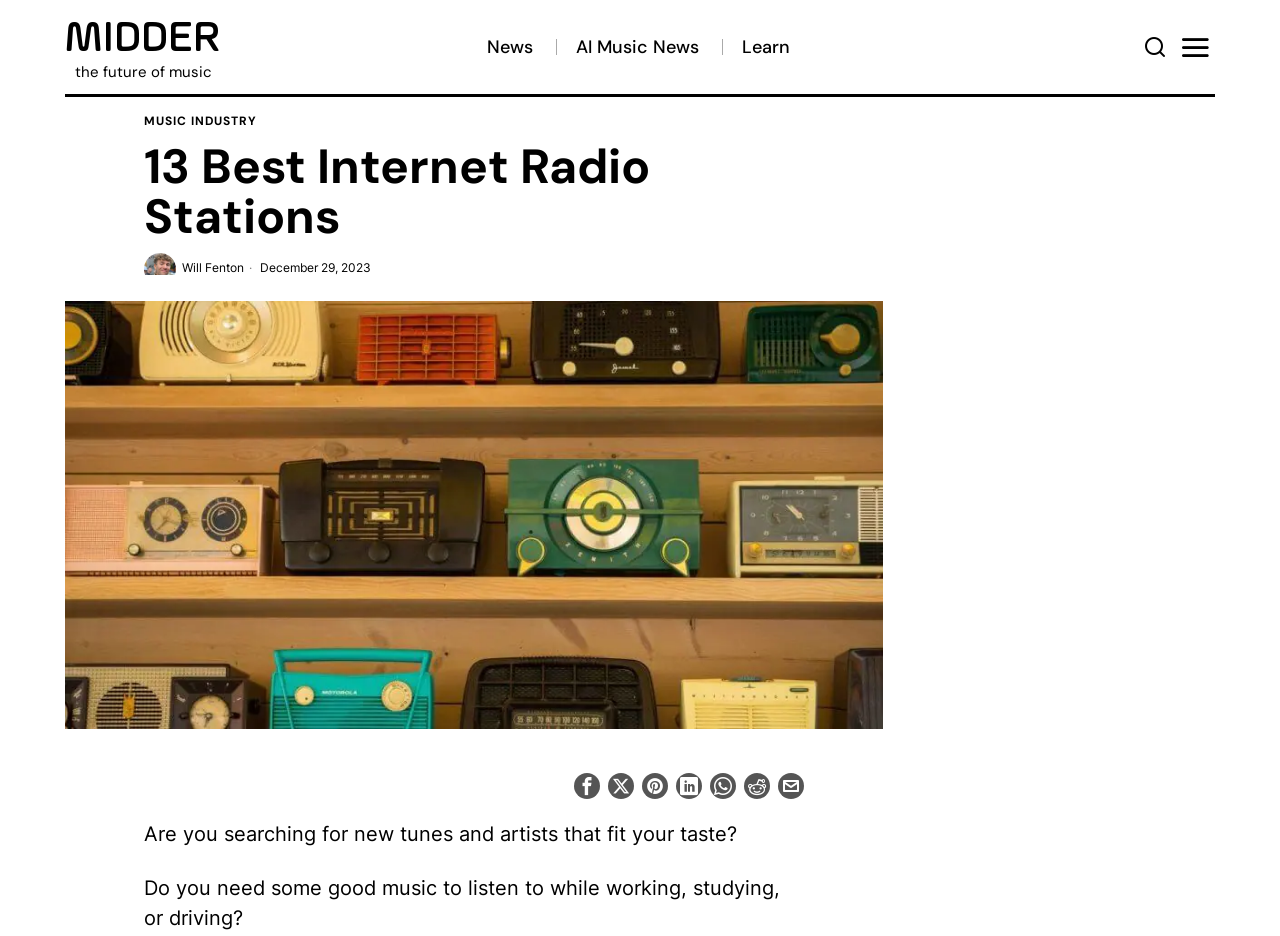What is the image about?
Please respond to the question with a detailed and well-explained answer.

The image is described as 'best internet radio stations', which suggests that it is related to the topic of the webpage, which is discussing the 13 best internet radio stations of 2024.